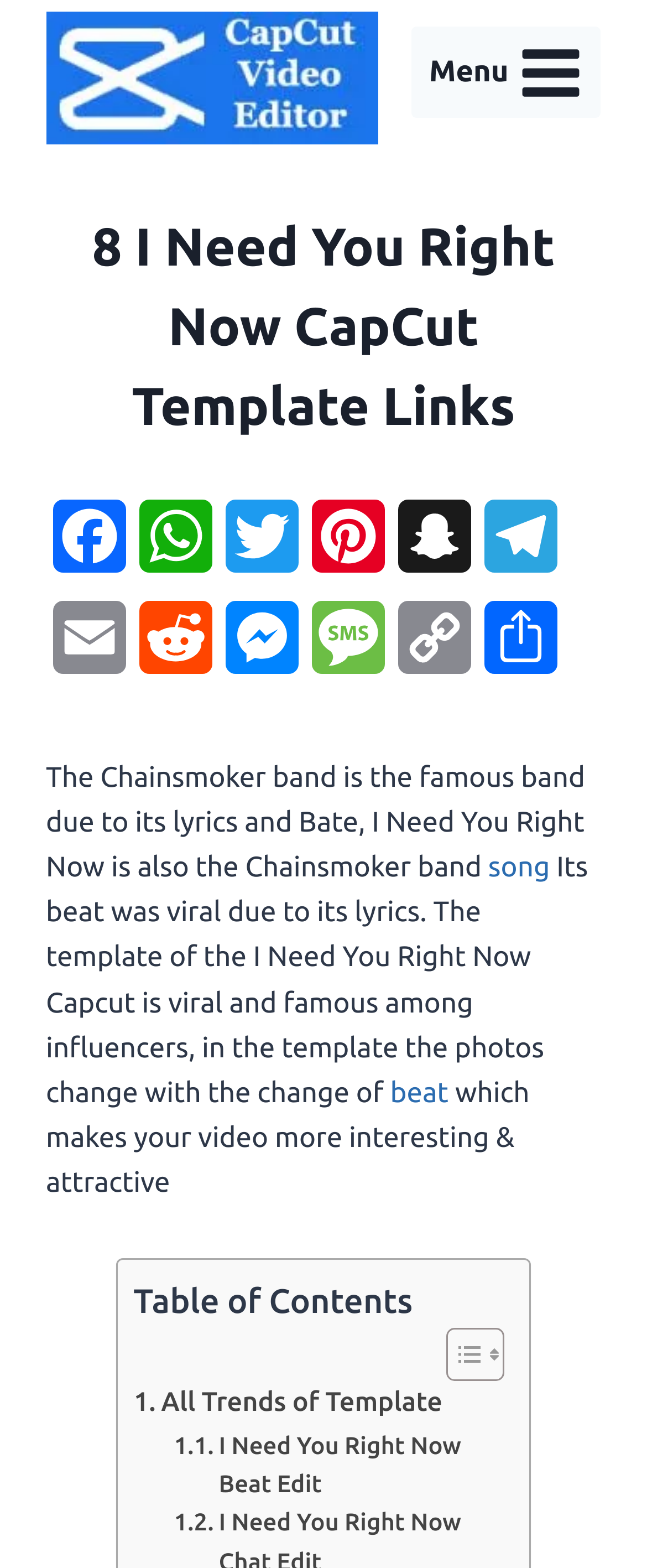Determine the coordinates of the bounding box for the clickable area needed to execute this instruction: "Download CapCut MOD APK with Trending Templates".

[0.071, 0.007, 0.584, 0.092]